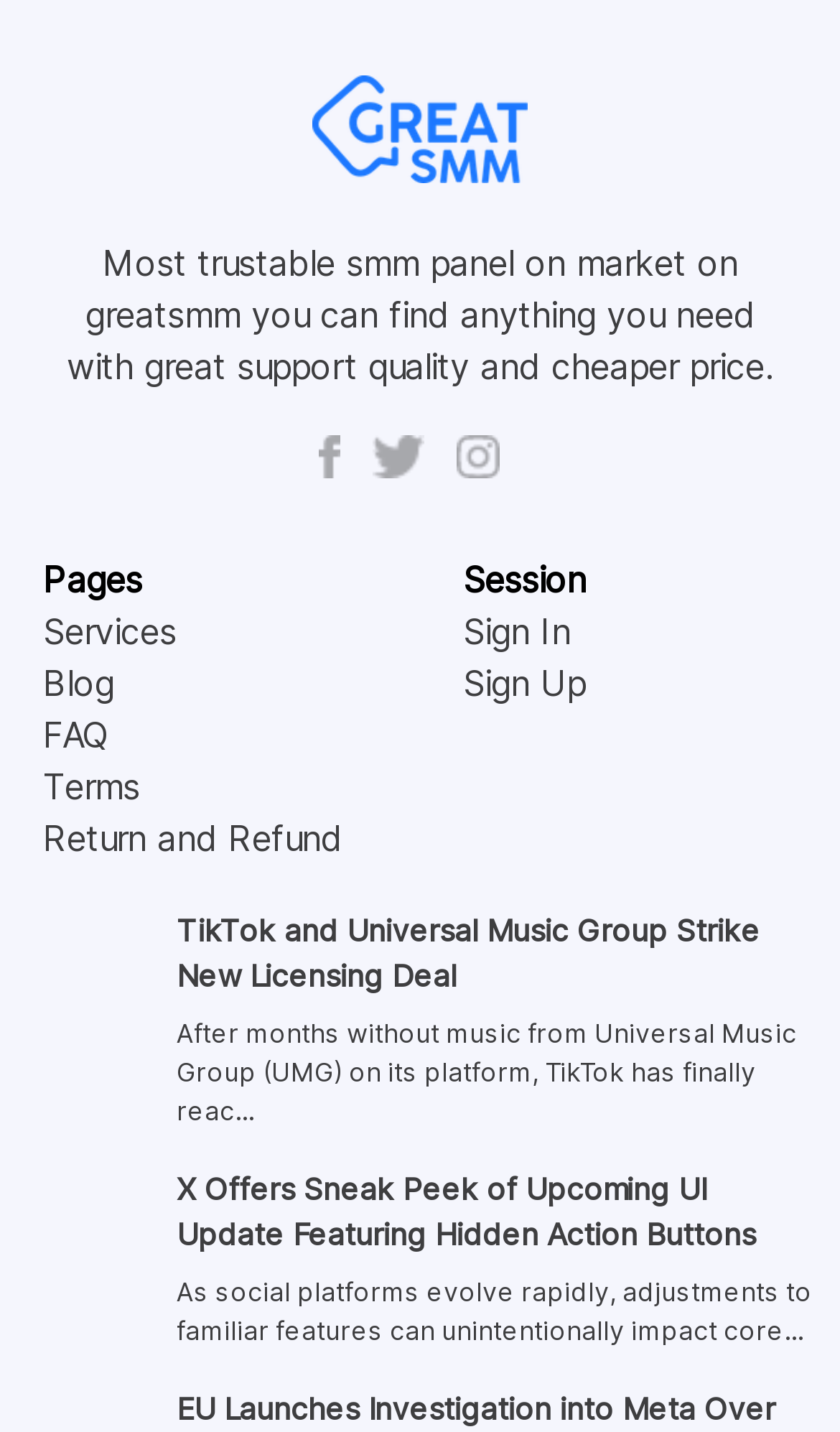Pinpoint the bounding box coordinates of the area that should be clicked to complete the following instruction: "Click on the GreatSMM link". The coordinates must be given as four float numbers between 0 and 1, i.e., [left, top, right, bottom].

[0.031, 0.081, 0.969, 0.111]